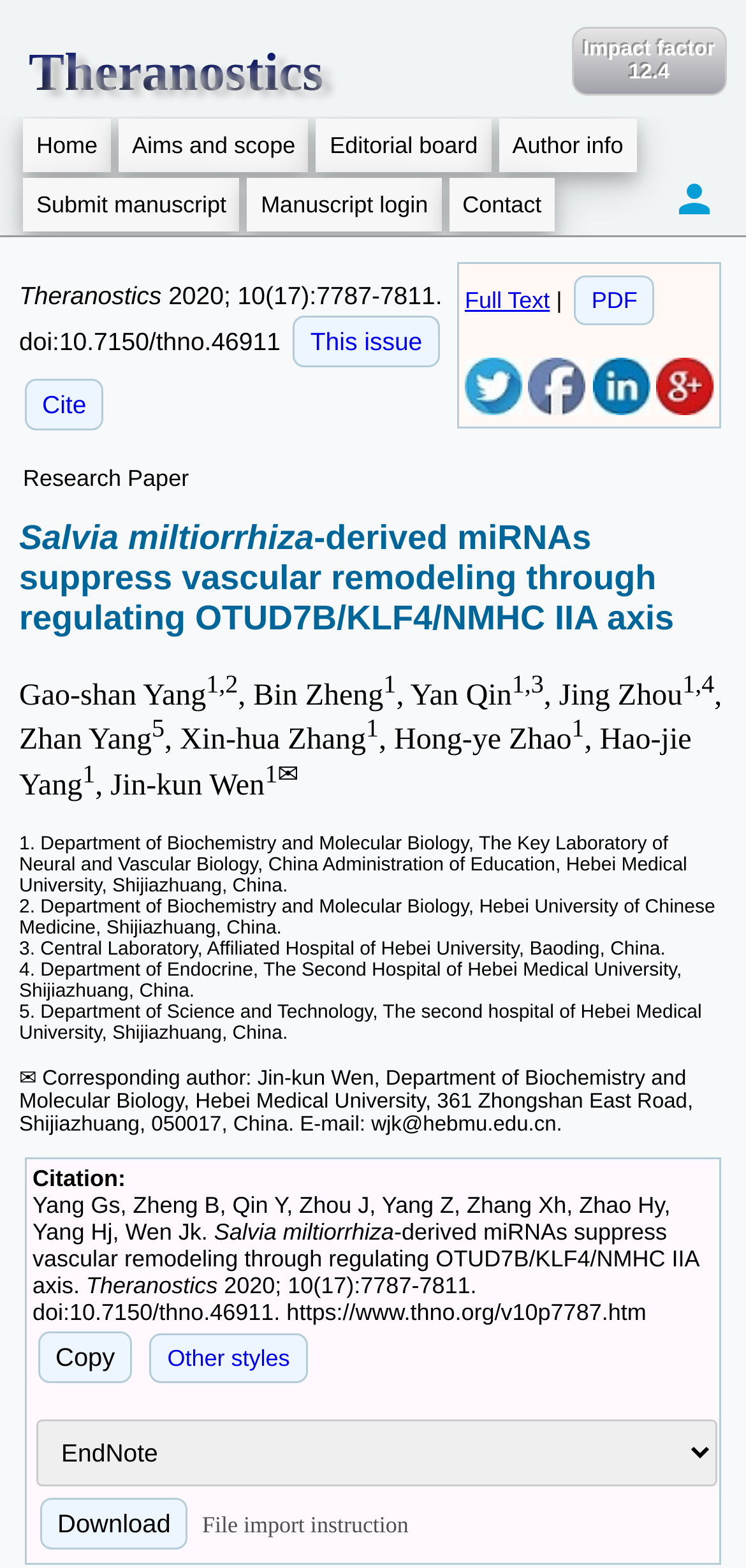Please give a one-word or short phrase response to the following question: 
What is the title of the research paper?

Salvia miltiorrhiza-derived miRNAs suppress vascular remodeling through regulating OTUD7B/KLF4/NMHC IIA axis